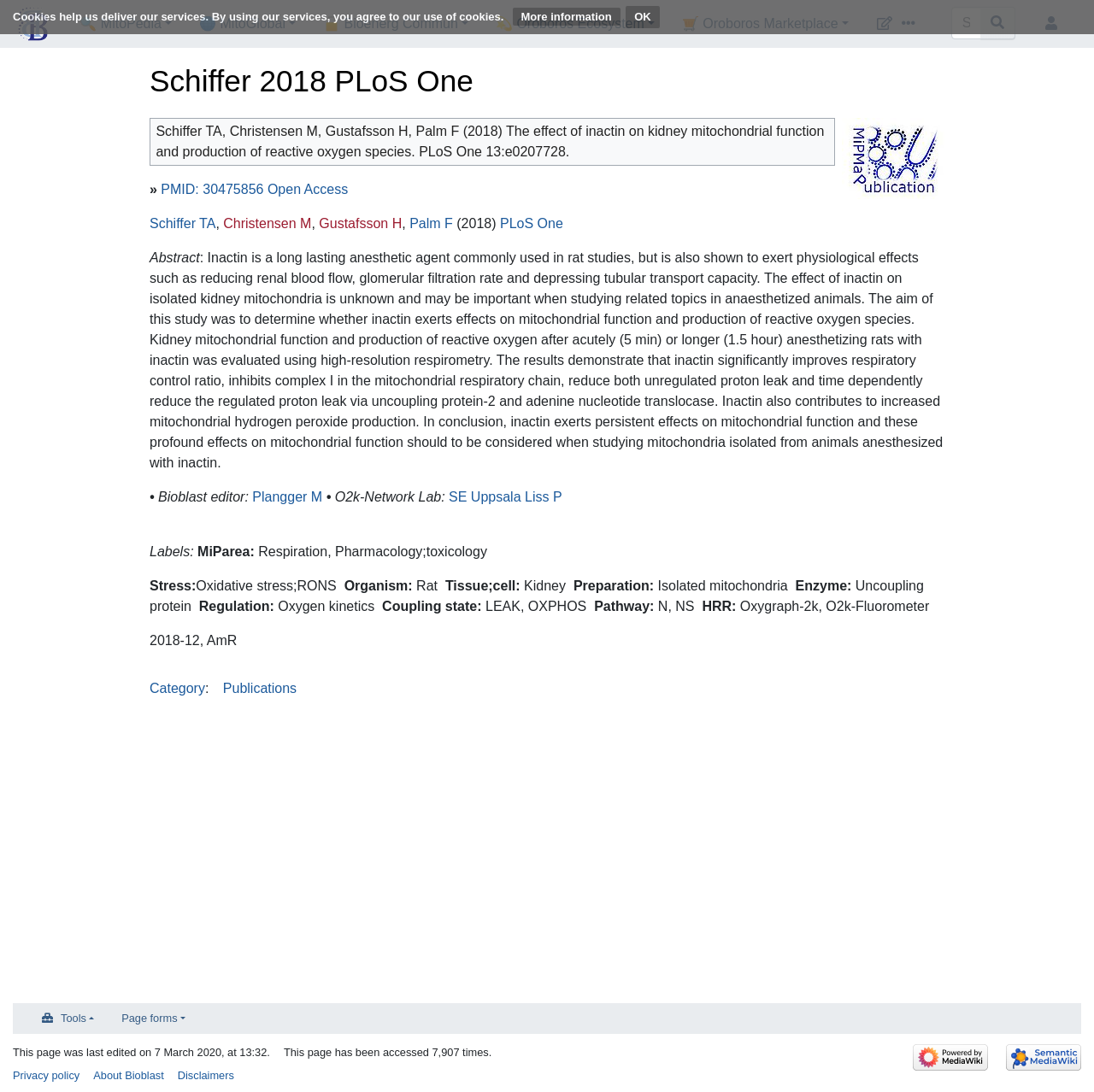What is the topic of the publication?
Give a single word or phrase answer based on the content of the image.

Mitochondrial function and reactive oxygen species